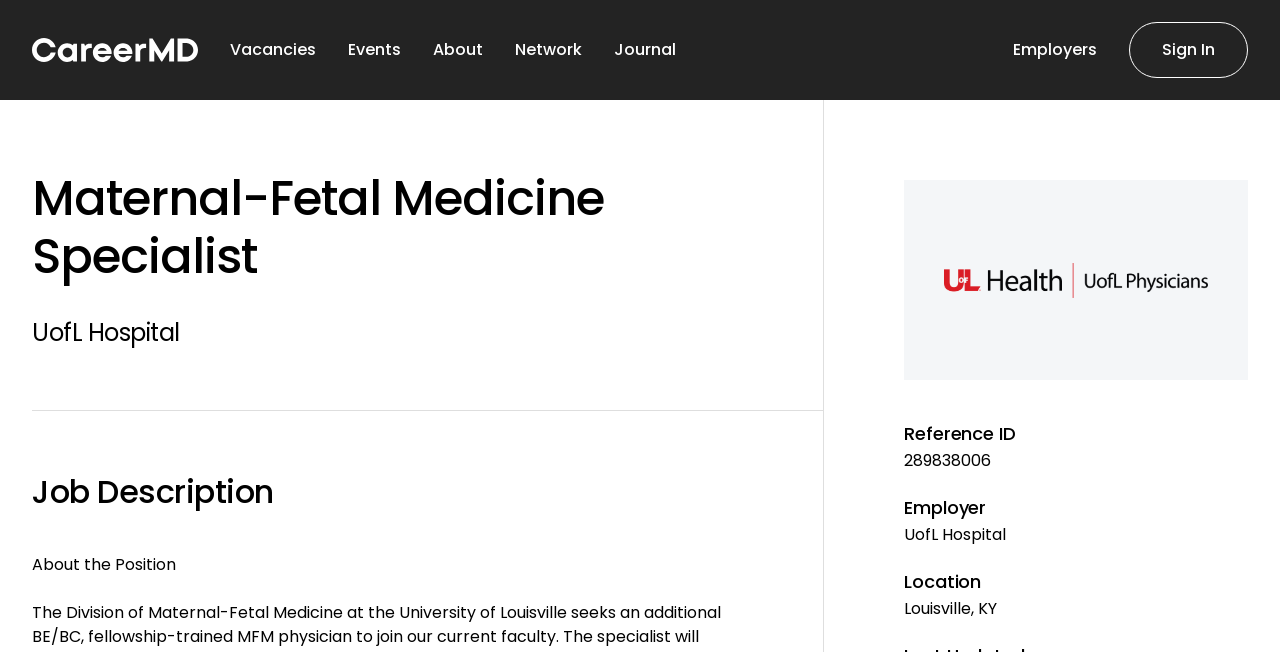Please indicate the bounding box coordinates for the clickable area to complete the following task: "View Job Description". The coordinates should be specified as four float numbers between 0 and 1, i.e., [left, top, right, bottom].

[0.025, 0.719, 0.214, 0.788]